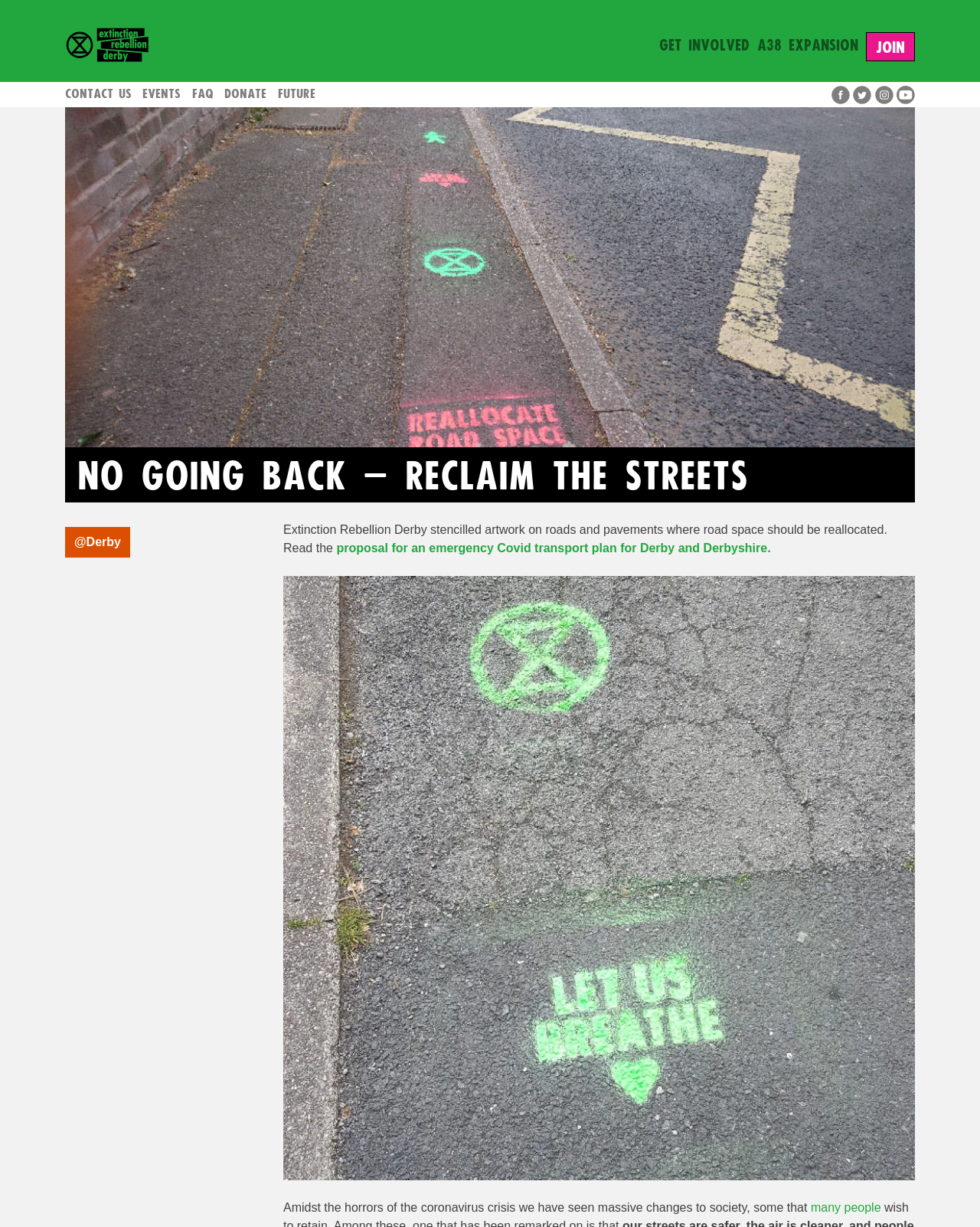How many links are there in the top section?
Based on the image, give a concise answer in the form of a single word or short phrase.

5